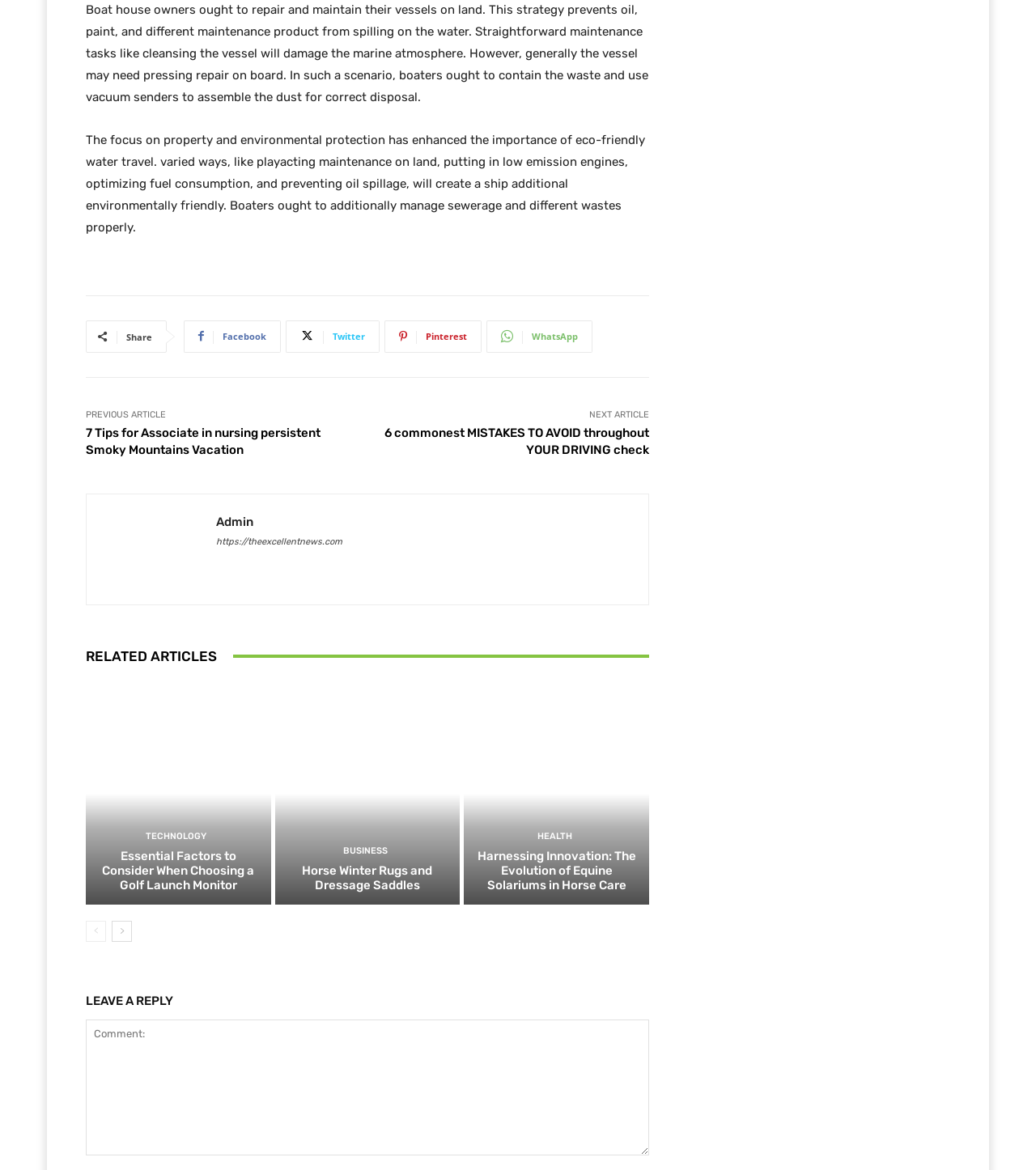Please give the bounding box coordinates of the area that should be clicked to fulfill the following instruction: "Read the previous article". The coordinates should be in the format of four float numbers from 0 to 1, i.e., [left, top, right, bottom].

[0.083, 0.35, 0.16, 0.359]